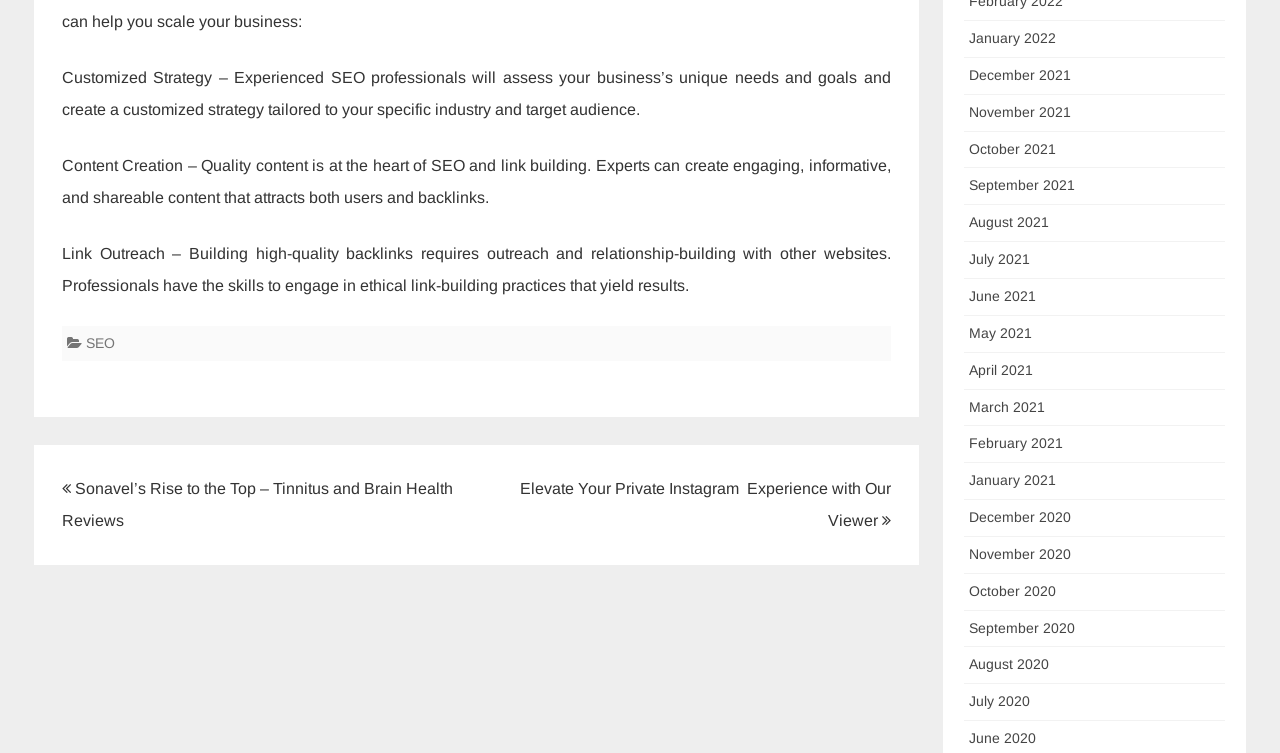Find the bounding box coordinates of the element you need to click on to perform this action: 'Click on the 'SEO' link'. The coordinates should be represented by four float values between 0 and 1, in the format [left, top, right, bottom].

[0.067, 0.445, 0.09, 0.466]